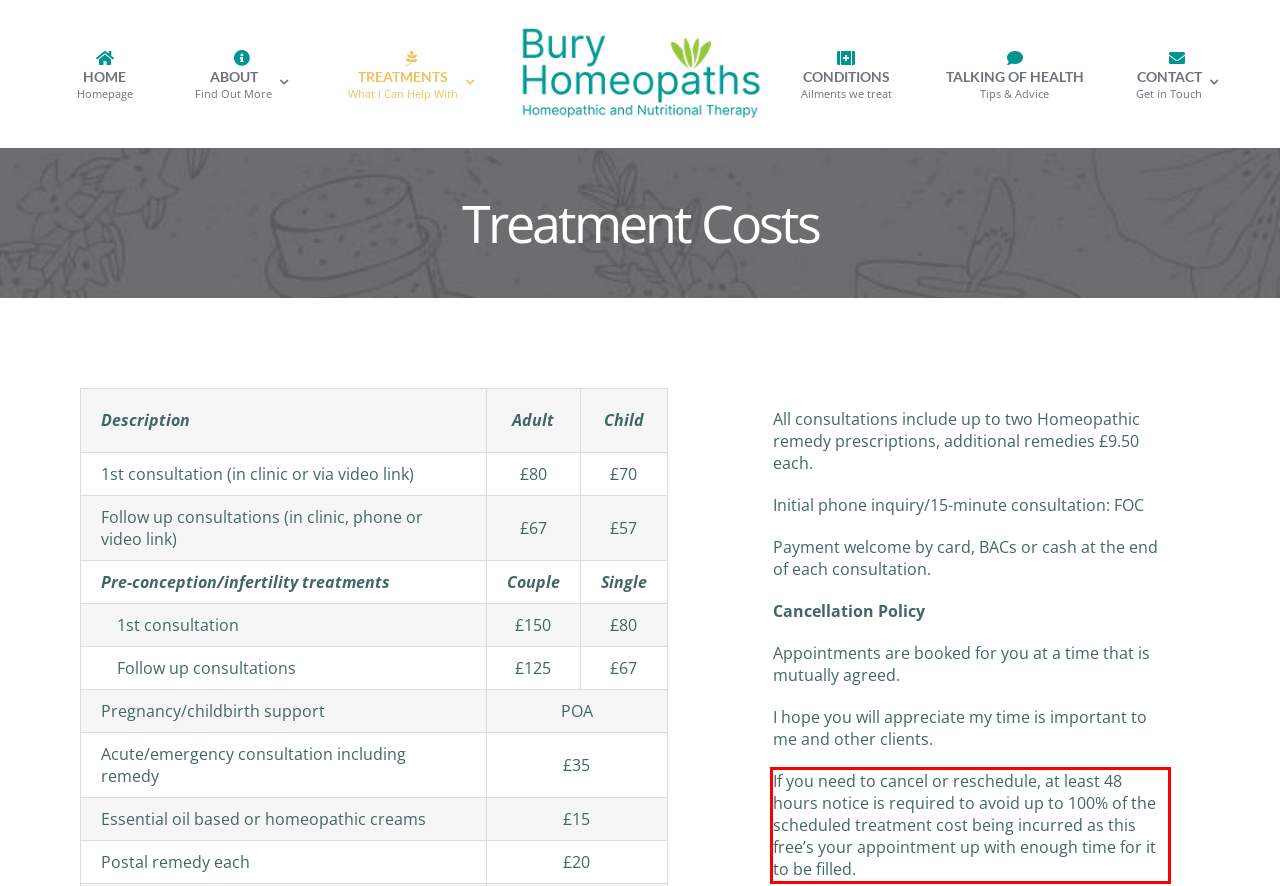Observe the screenshot of the webpage that includes a red rectangle bounding box. Conduct OCR on the content inside this red bounding box and generate the text.

If you need to cancel or reschedule, at least 48 hours notice is required to avoid up to 100% of the scheduled treatment cost being incurred as this free’s your appointment up with enough time for it to be filled.